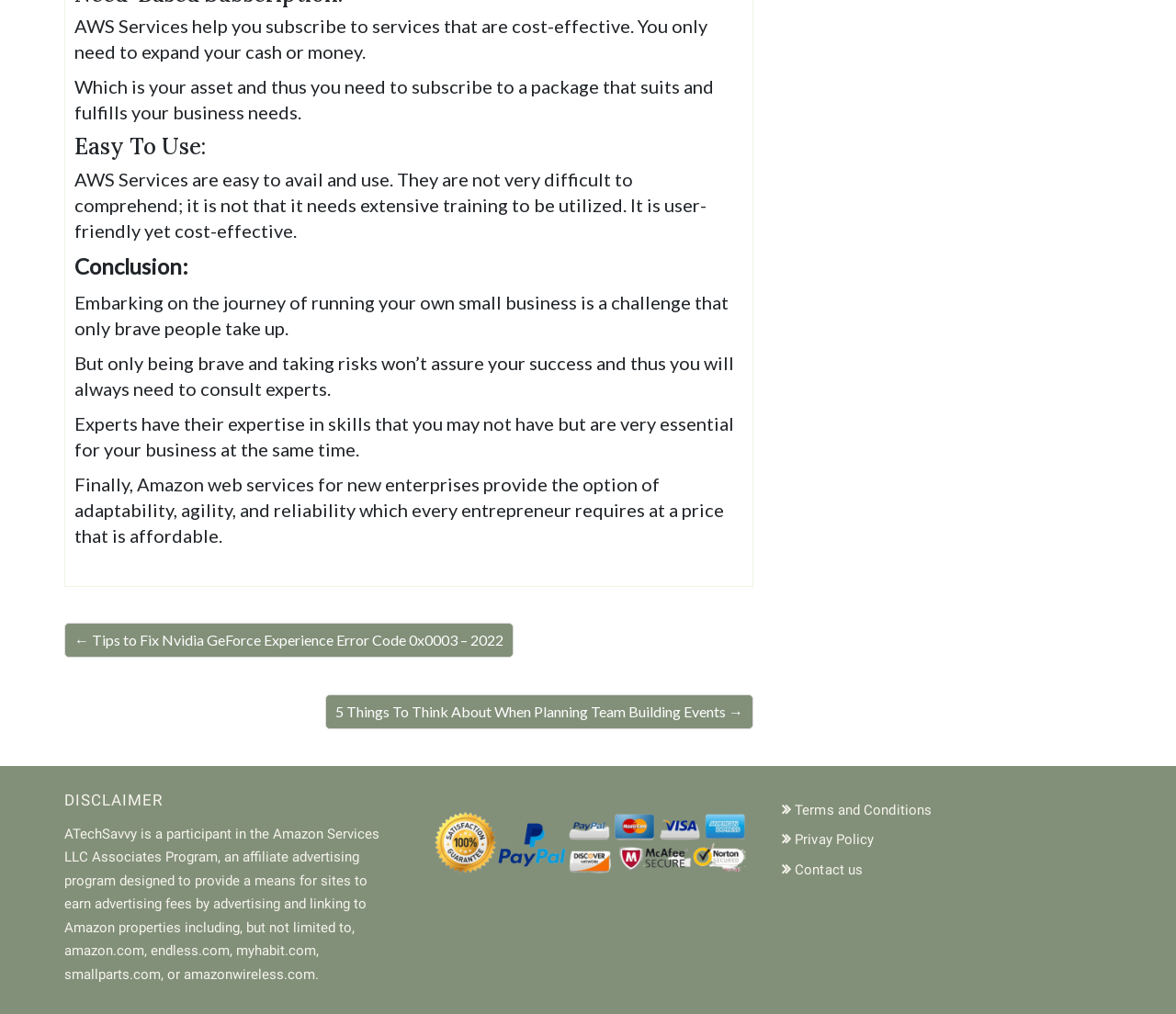What program is ATechSavvy a participant in?
Refer to the image and provide a concise answer in one word or phrase.

Amazon Services LLC Associates Program